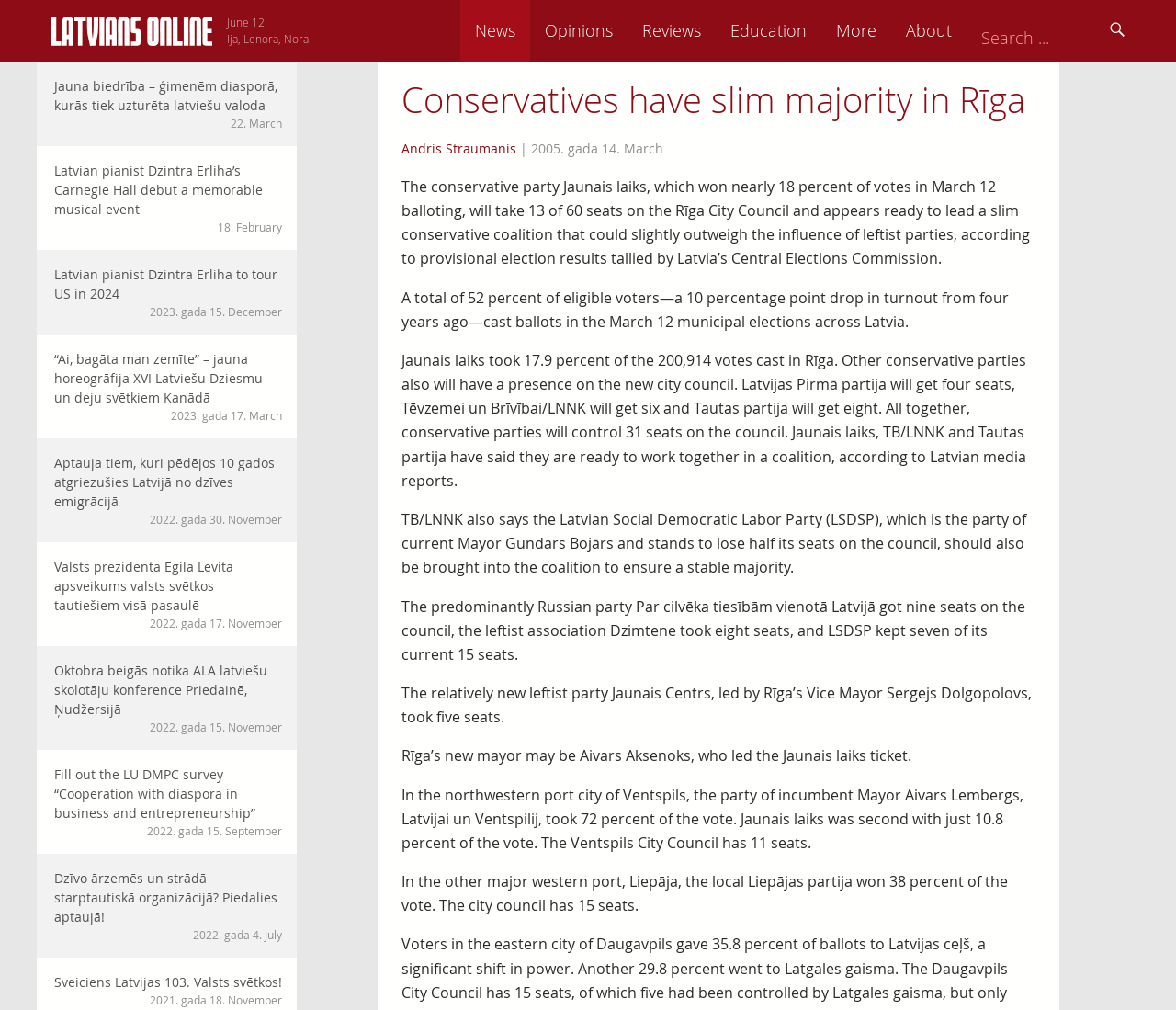Please identify the bounding box coordinates of the region to click in order to complete the task: "Read the article 'Jauna biedrība – ģimenēm diasporā, kurās tiek uzturēta latviešu valoda'". The coordinates must be four float numbers between 0 and 1, specified as [left, top, right, bottom].

[0.031, 0.061, 0.252, 0.145]